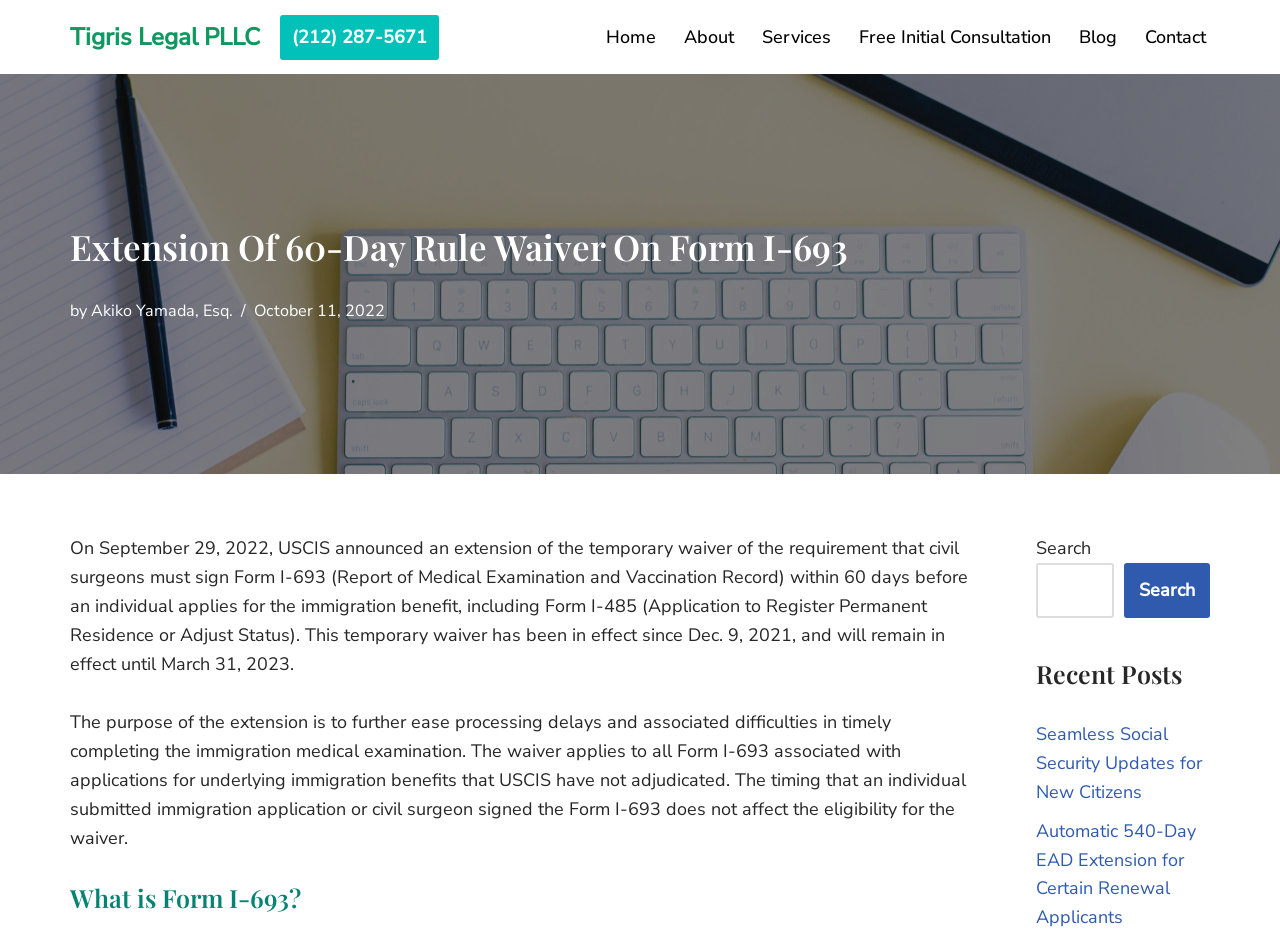Please determine the bounding box coordinates for the element that should be clicked to follow these instructions: "Learn more about the author Akiko Yamada, Esq.".

[0.071, 0.318, 0.182, 0.341]